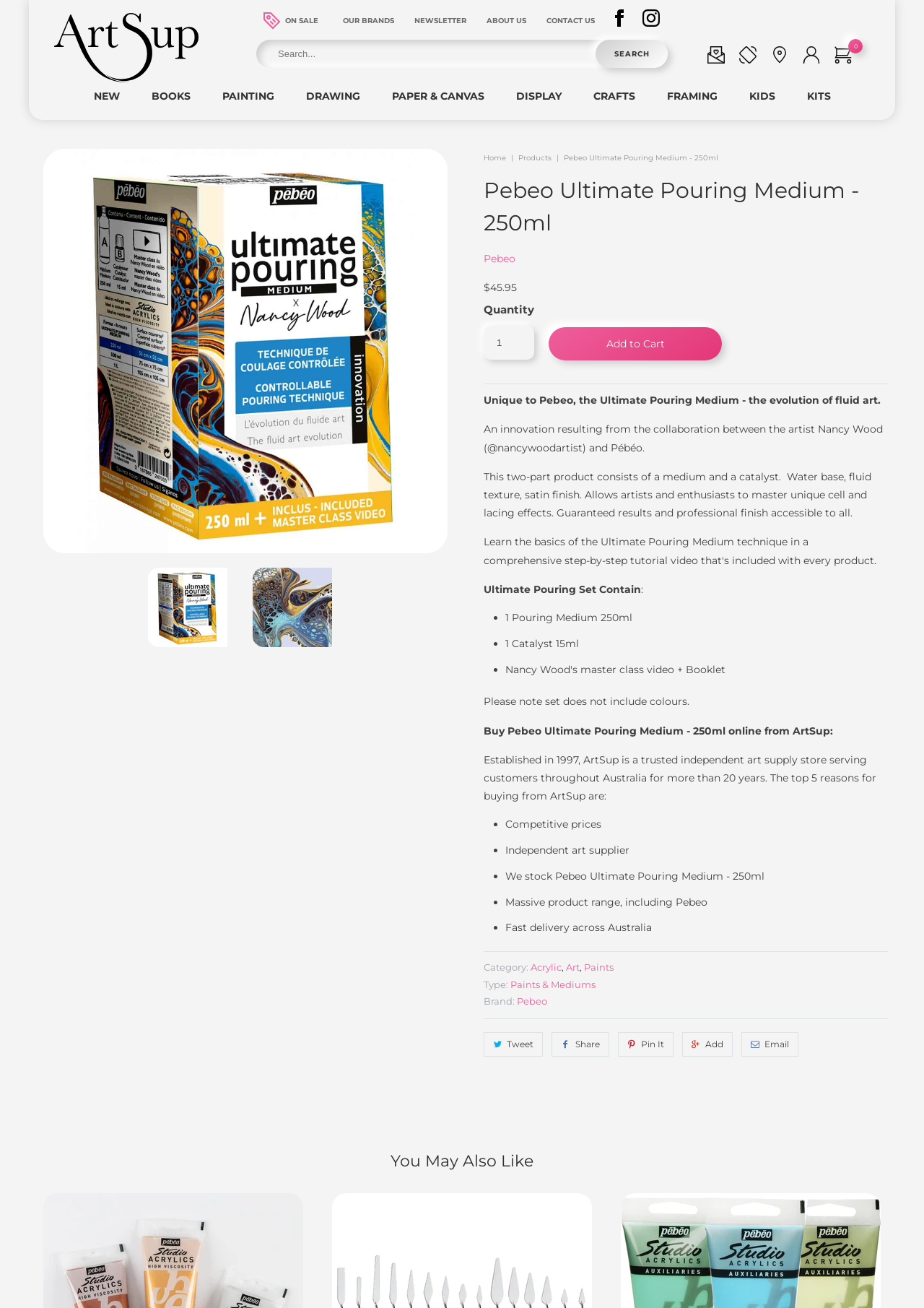Kindly respond to the following question with a single word or a brief phrase: 
What is the price of the Pebeo Ultimate Pouring Medium?

$45.95